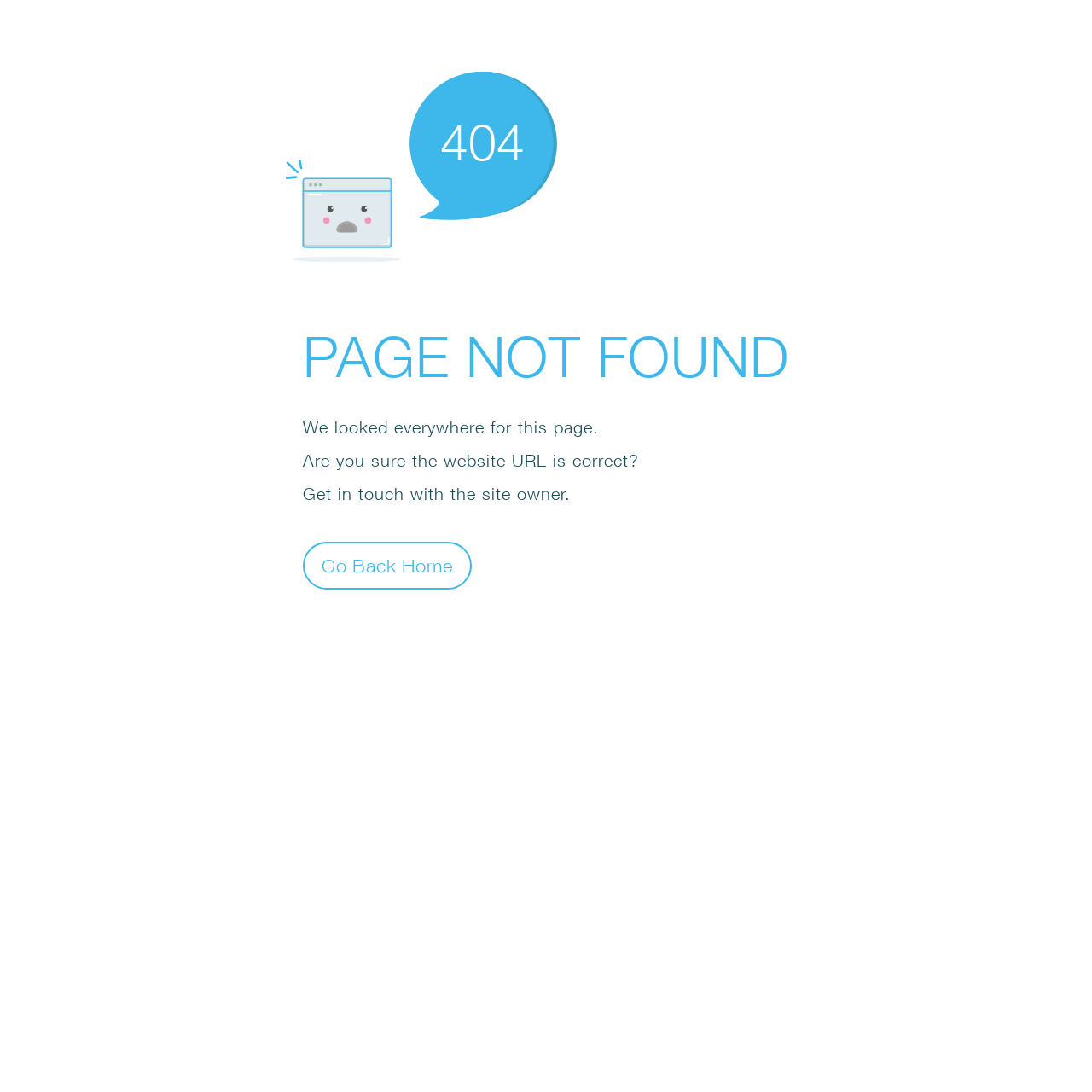Give a short answer to this question using one word or a phrase:
What is the error code displayed on the page?

404